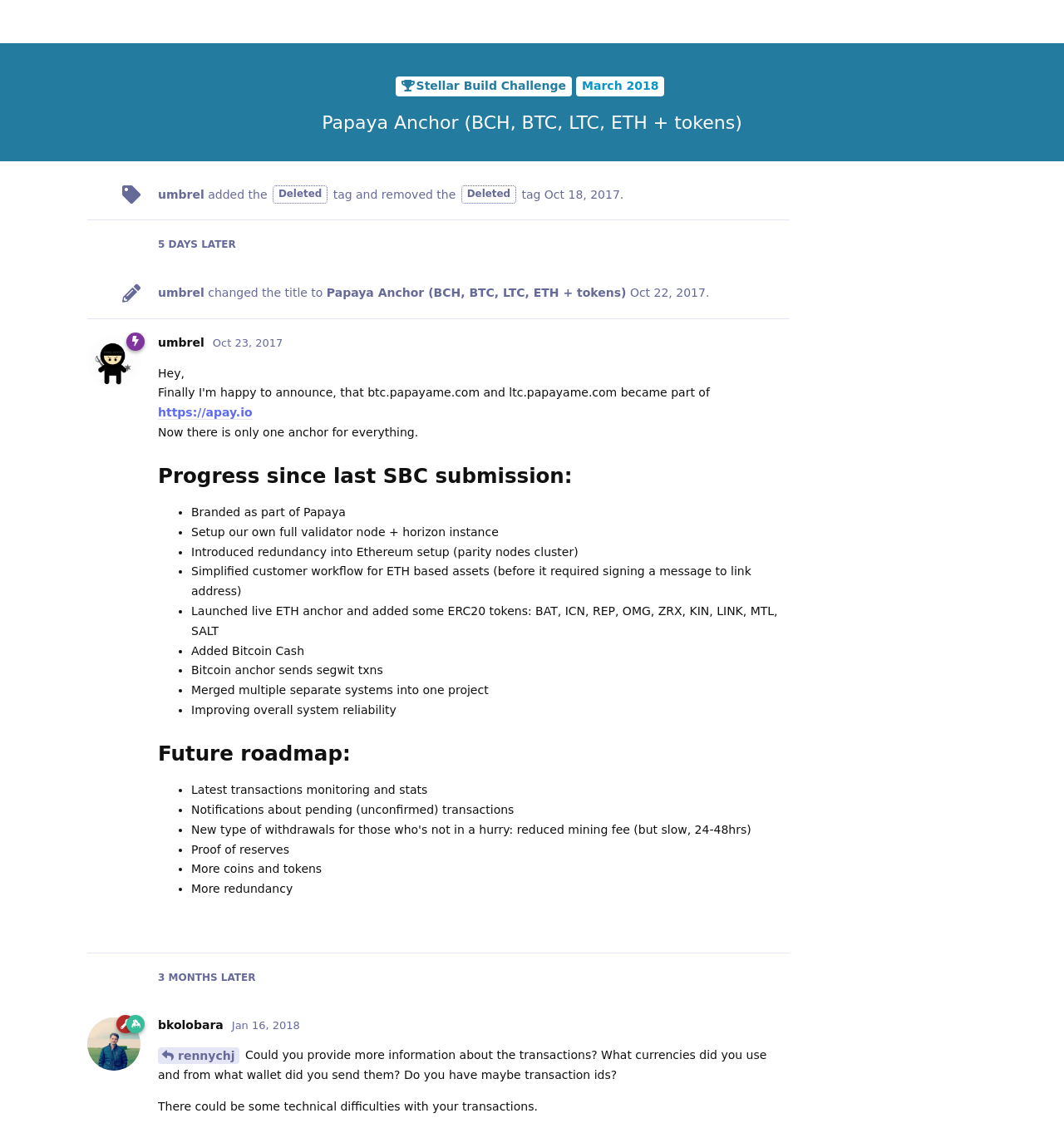Please determine the bounding box coordinates for the element that should be clicked to follow these instructions: "Check High Blood Pressure Medication And Dizziness".

None